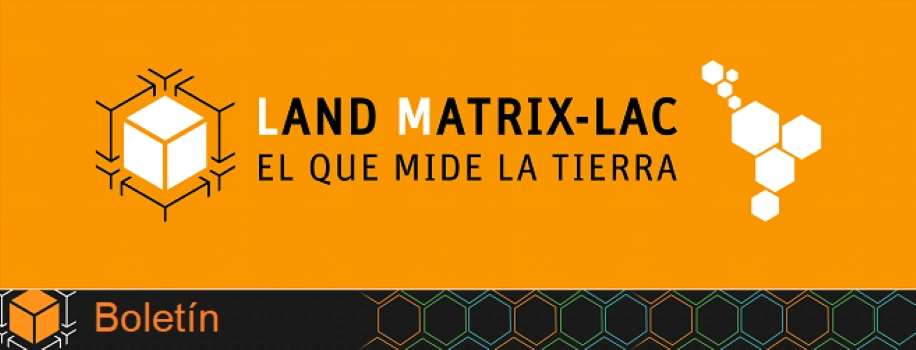Answer the question using only one word or a concise phrase: What does 'EL QUE MIDE LA TIERRA' translate to?

The One That Measures the Land